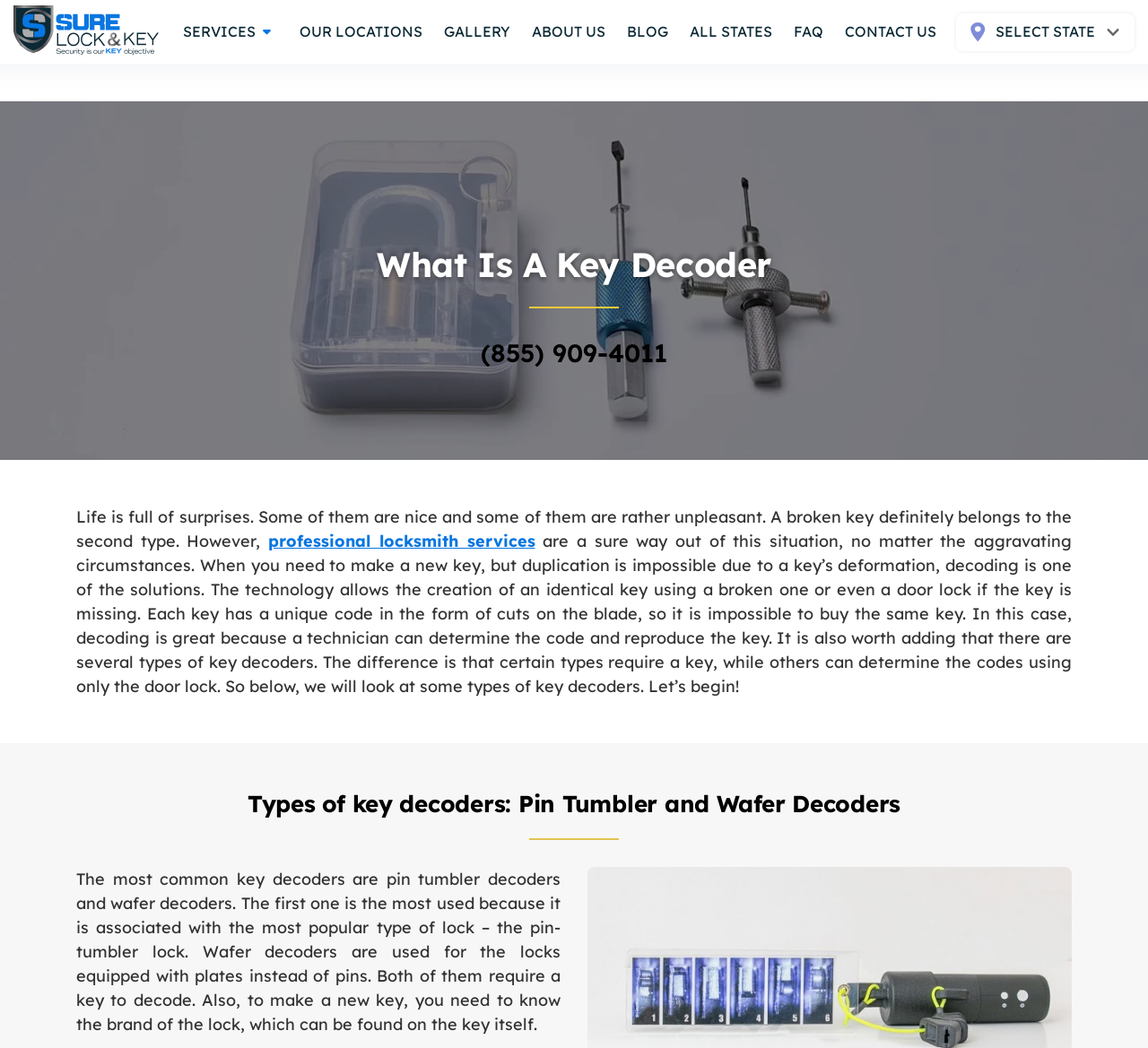Please identify the bounding box coordinates of the element's region that should be clicked to execute the following instruction: "Search for a keyword". The bounding box coordinates must be four float numbers between 0 and 1, i.e., [left, top, right, bottom].

None